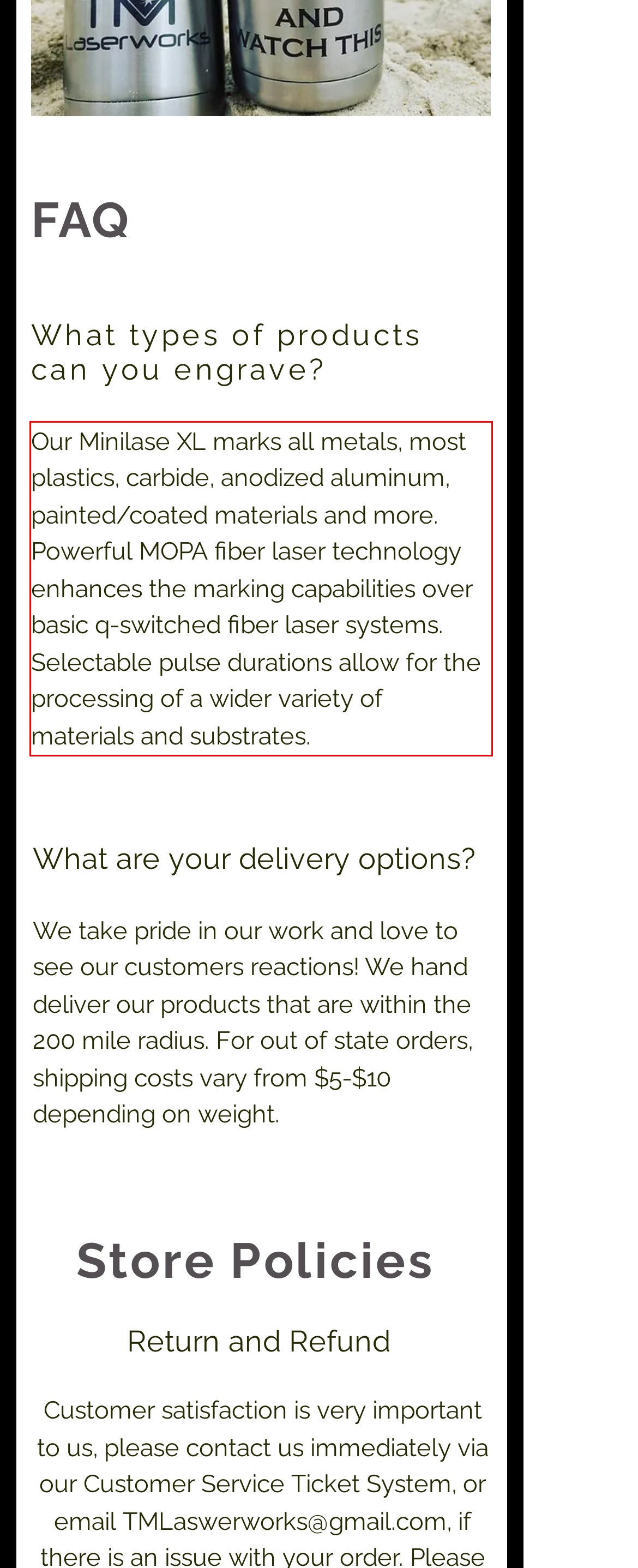Examine the screenshot of the webpage, locate the red bounding box, and perform OCR to extract the text contained within it.

Our Minilase XL marks all metals, most plastics, carbide, anodized aluminum, painted/coated materials and more. Powerful MOPA fiber laser technology enhances the marking capabilities over basic q-switched fiber laser systems. Selectable pulse durations allow for the processing of a wider variety of materials and substrates.